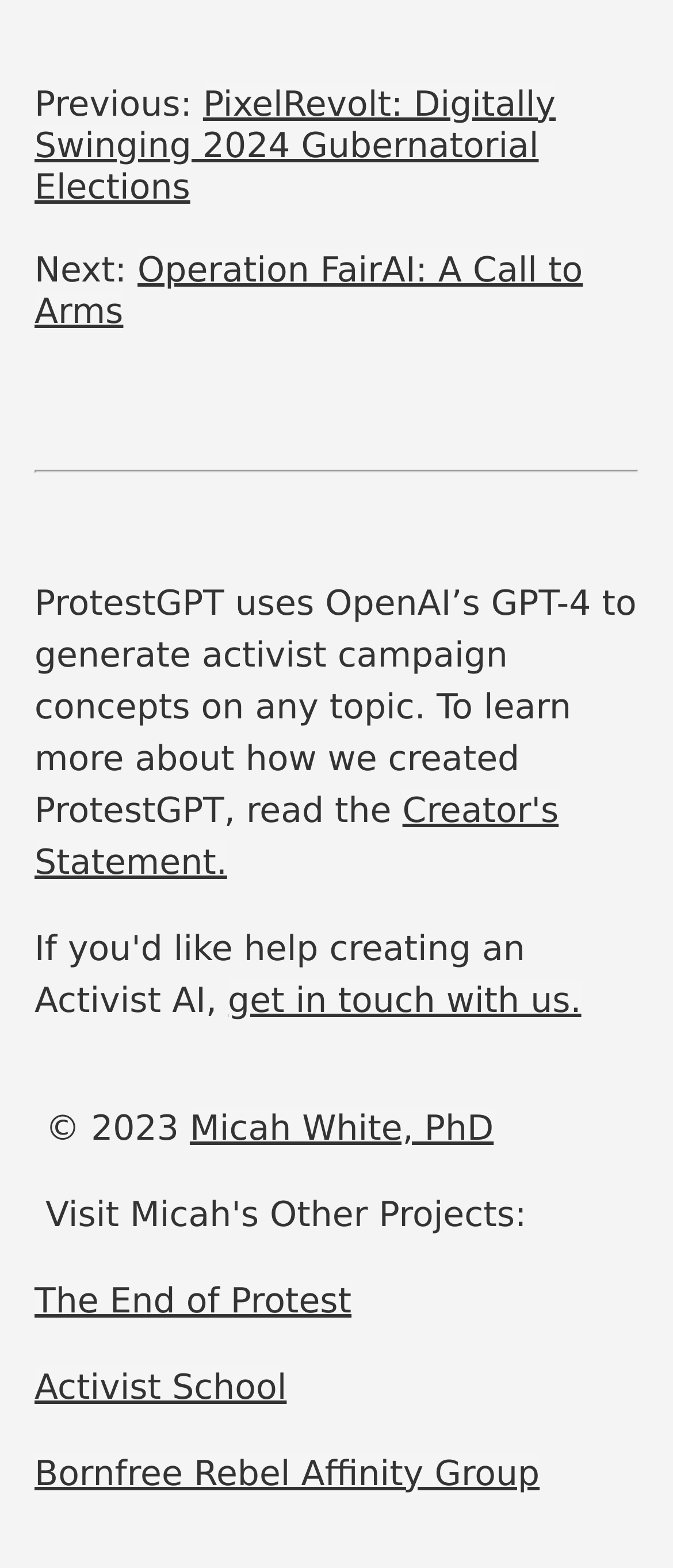What is the year of copyright?
Answer the question based on the image using a single word or a brief phrase.

2023